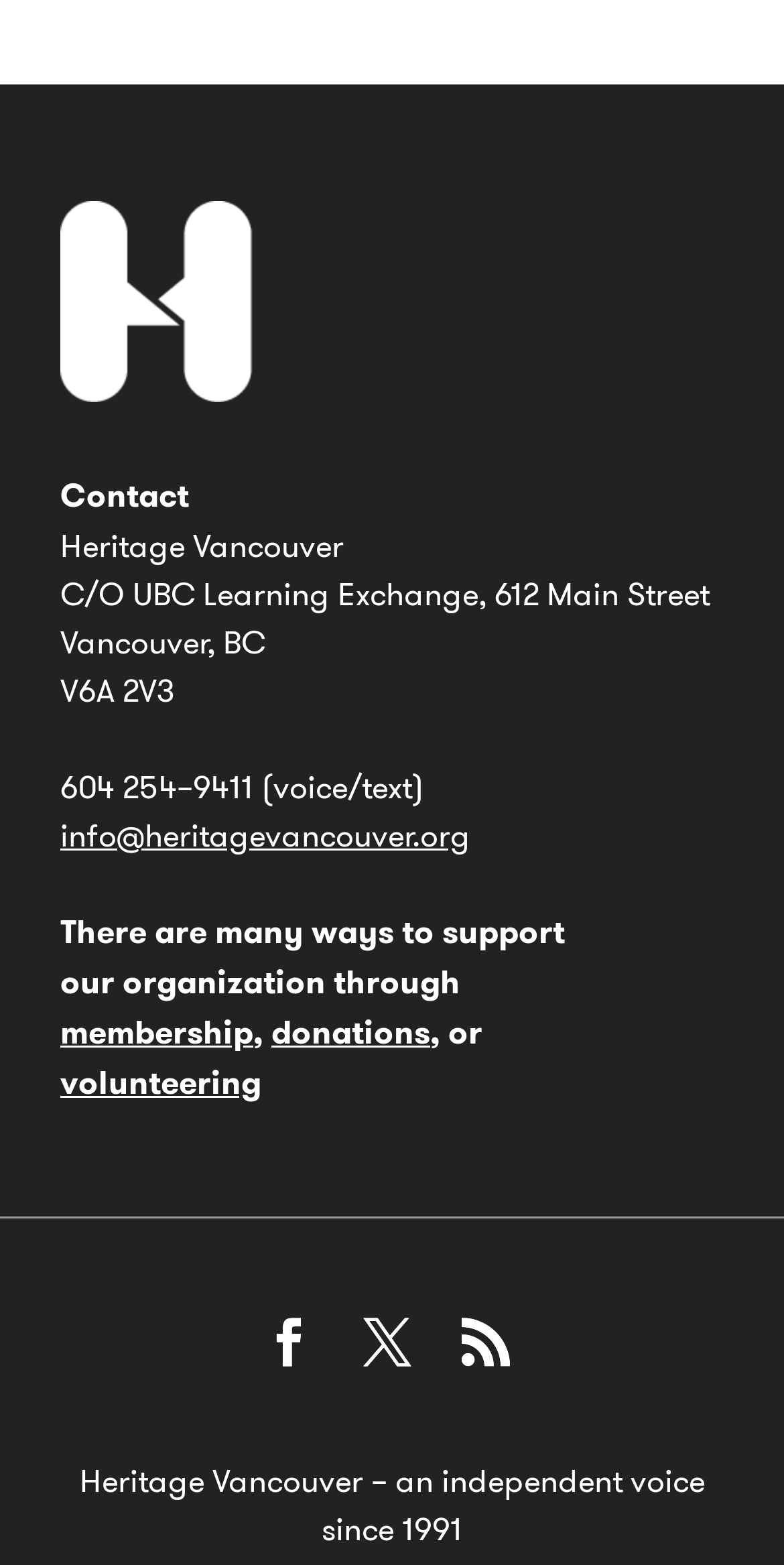Determine the coordinates of the bounding box that should be clicked to complete the instruction: "Click the 'donations' link". The coordinates should be represented by four float numbers between 0 and 1: [left, top, right, bottom].

[0.346, 0.646, 0.549, 0.673]